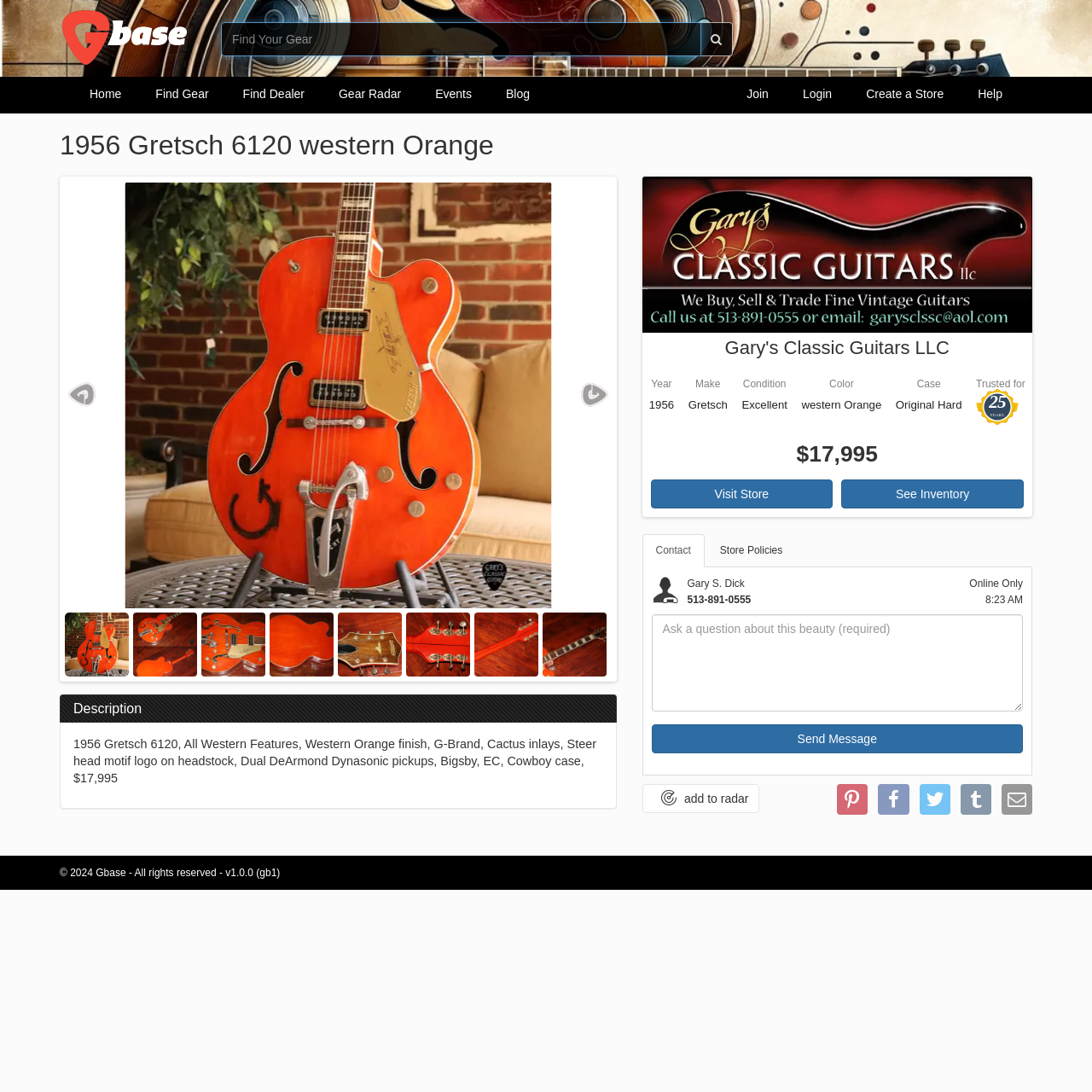Locate the bounding box coordinates of the clickable area needed to fulfill the instruction: "Sign up for special offers".

None